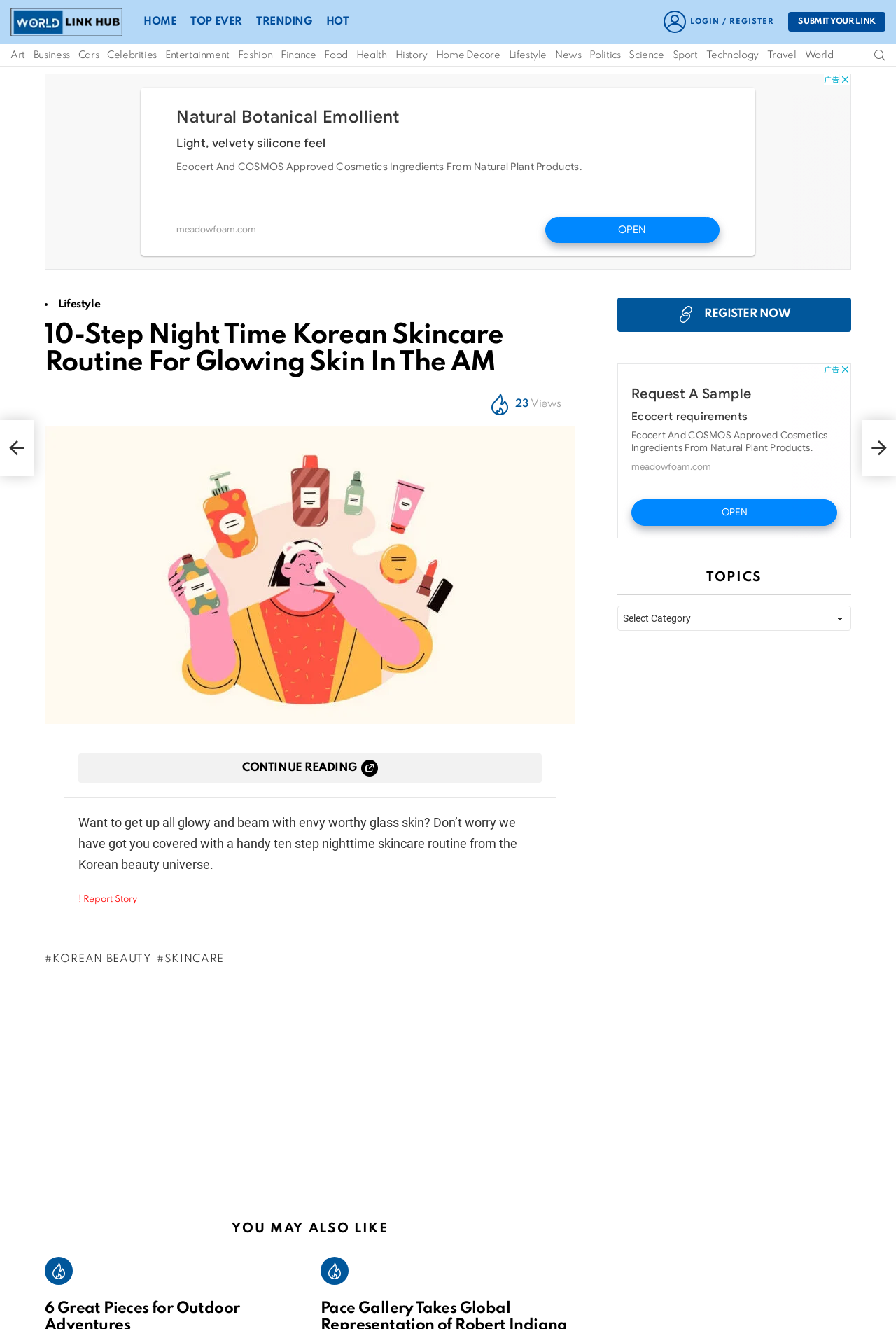Please identify the bounding box coordinates of the area that needs to be clicked to follow this instruction: "Click on the LOGIN / REGISTER button".

[0.741, 0.003, 0.864, 0.03]